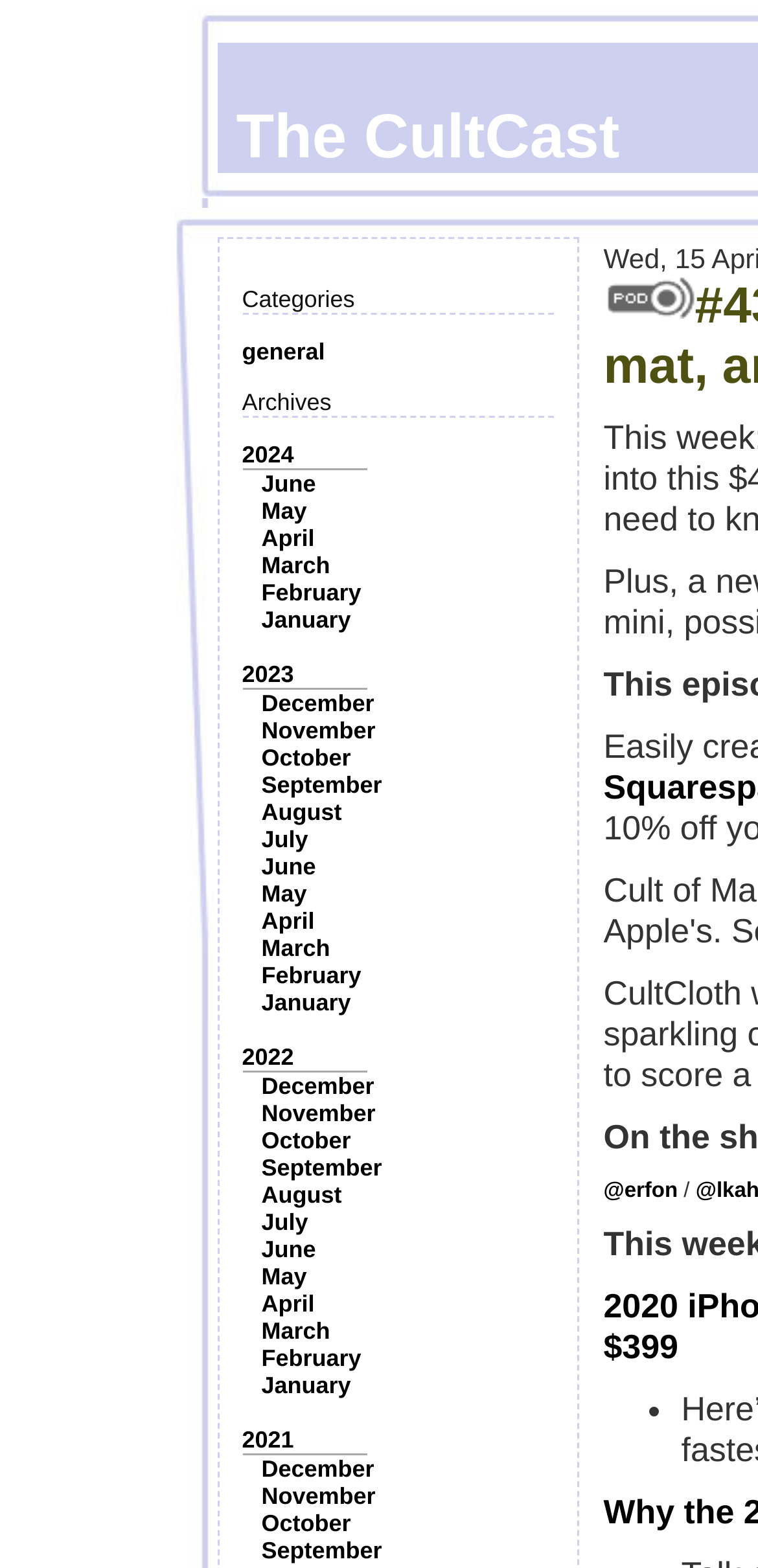Find the bounding box coordinates of the clickable region needed to perform the following instruction: "Input your email". The coordinates should be provided as four float numbers between 0 and 1, i.e., [left, top, right, bottom].

None